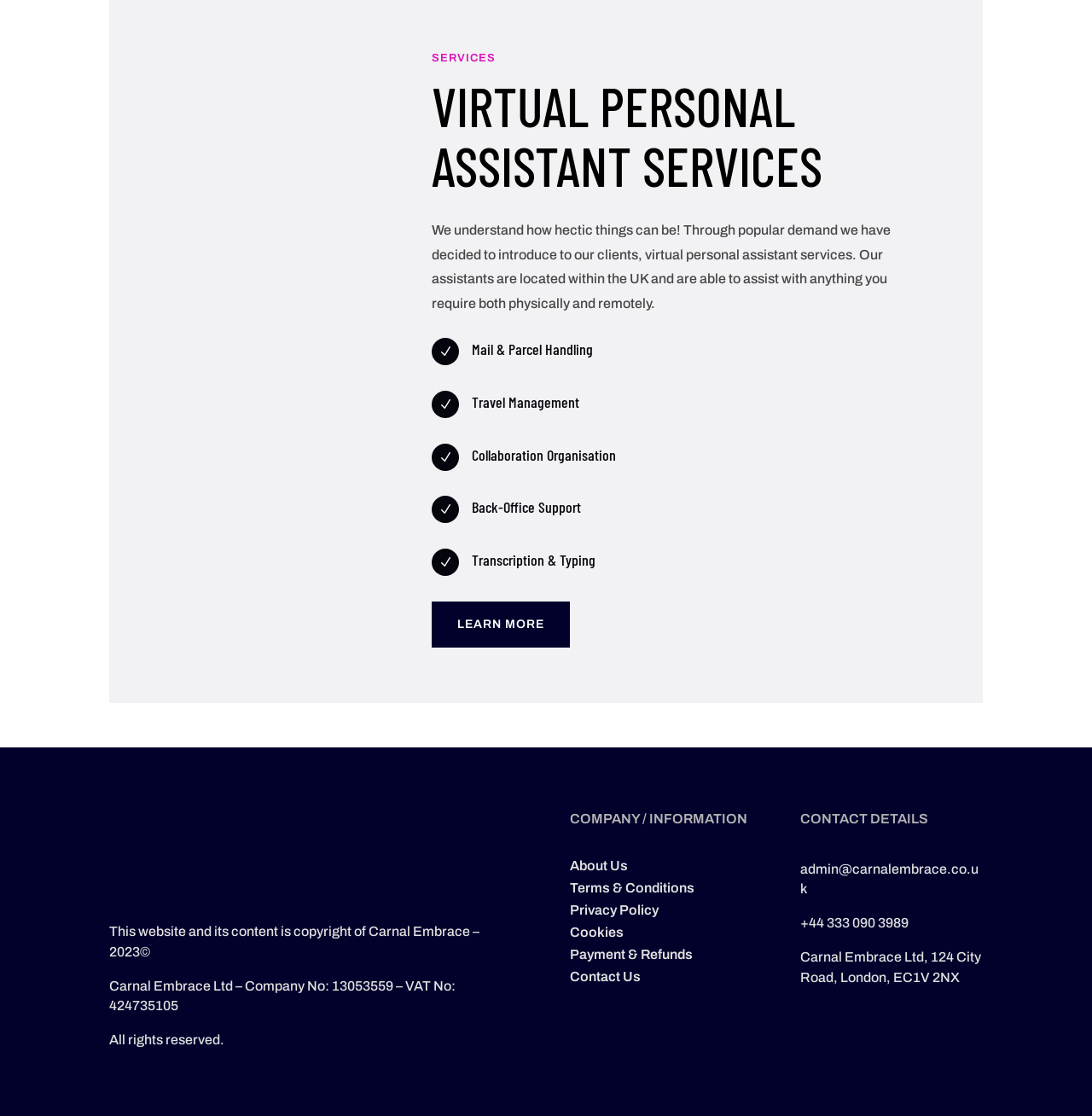Identify the bounding box coordinates for the element that needs to be clicked to fulfill this instruction: "Send an email to admin@carnalembrace.co.uk". Provide the coordinates in the format of four float numbers between 0 and 1: [left, top, right, bottom].

[0.733, 0.772, 0.896, 0.803]